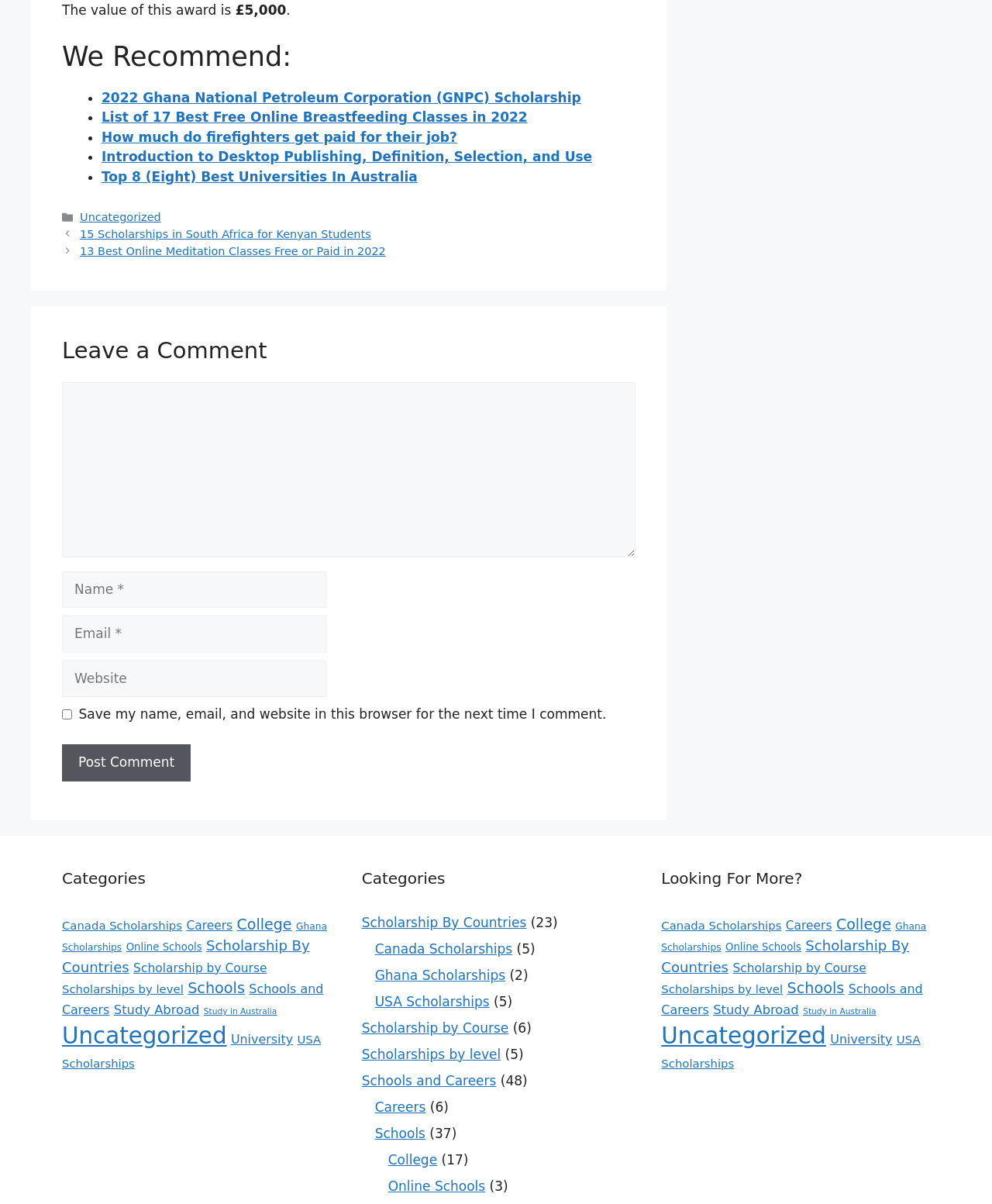Refer to the screenshot and give an in-depth answer to this question: What is the purpose of the checkbox below the 'Website' field?

The checkbox below the 'Website' field is labeled as 'Save my name, email, and website in this browser for the next time I comment.', which suggests that its purpose is to save the commenter's information for future comments.